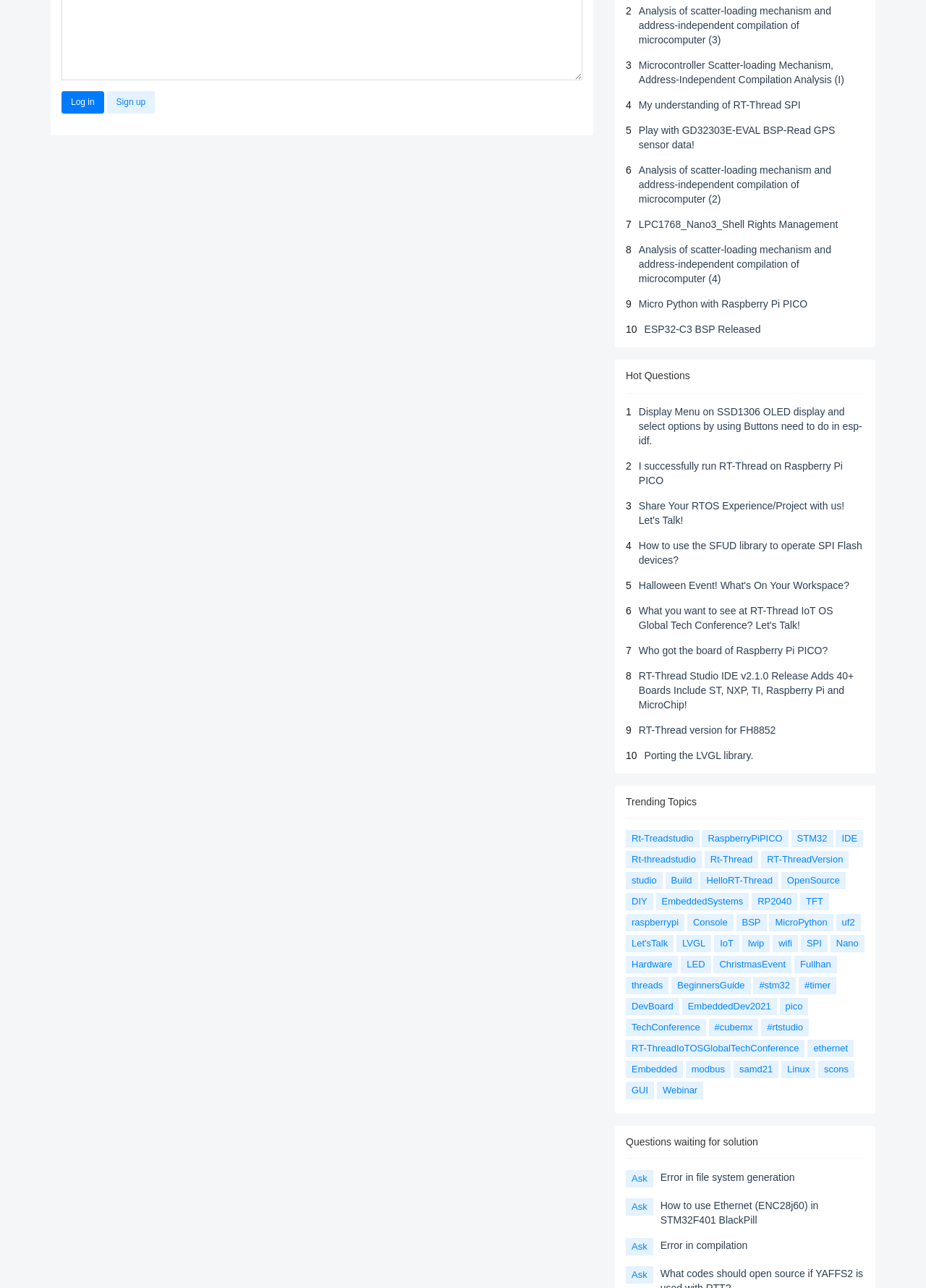Identify the bounding box coordinates of the element to click to follow this instruction: 'Click on 'RT-Thread Studio IDE v2.1.0 Release Adds 40+ Boards Include ST, NXP, TI, Raspberry Pi and MicroChip!' '. Ensure the coordinates are four float values between 0 and 1, provided as [left, top, right, bottom].

[0.69, 0.52, 0.922, 0.552]